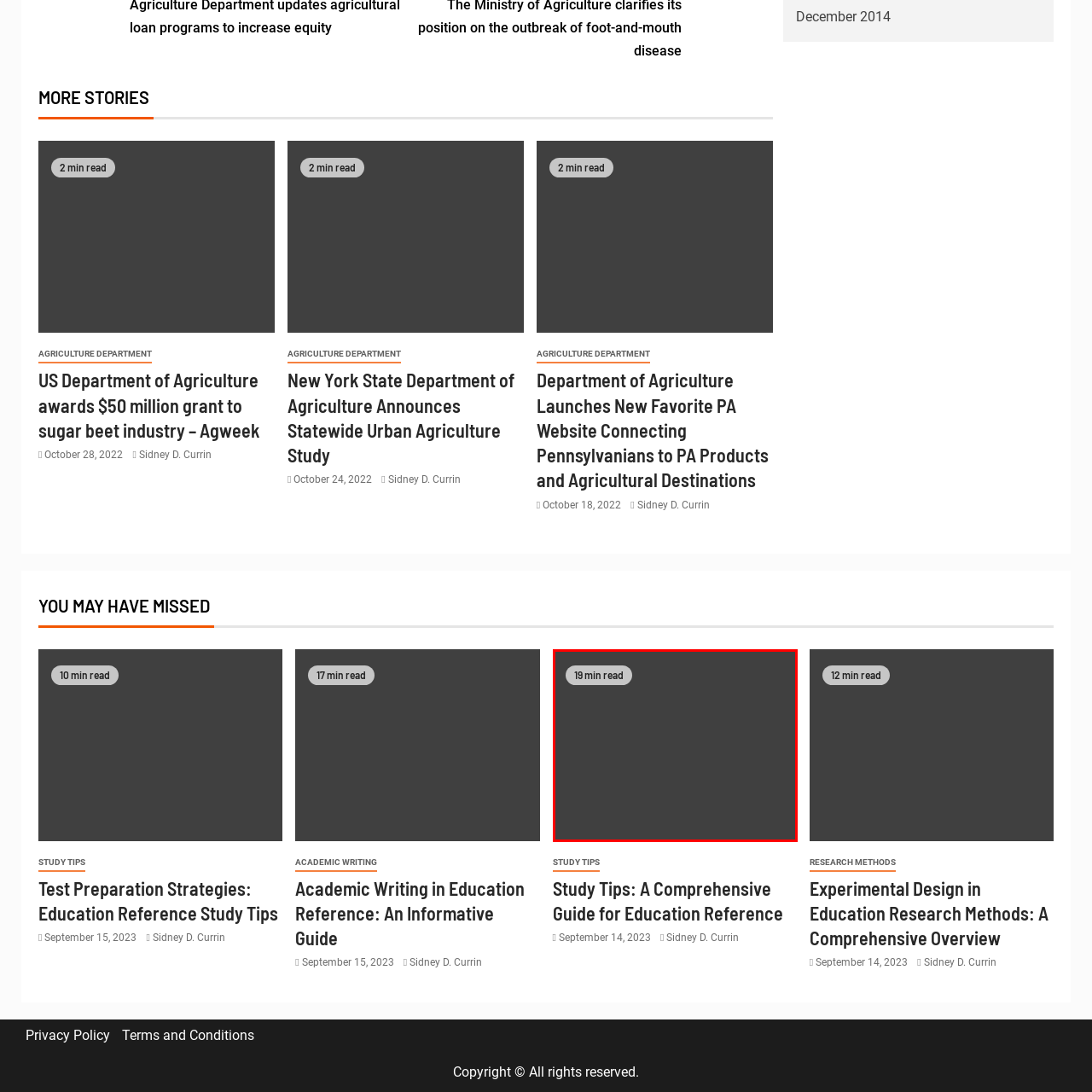View the part of the image marked by the red boundary and provide a one-word or short phrase answer to this question: 
What is the purpose of the label?

To gauge time investment